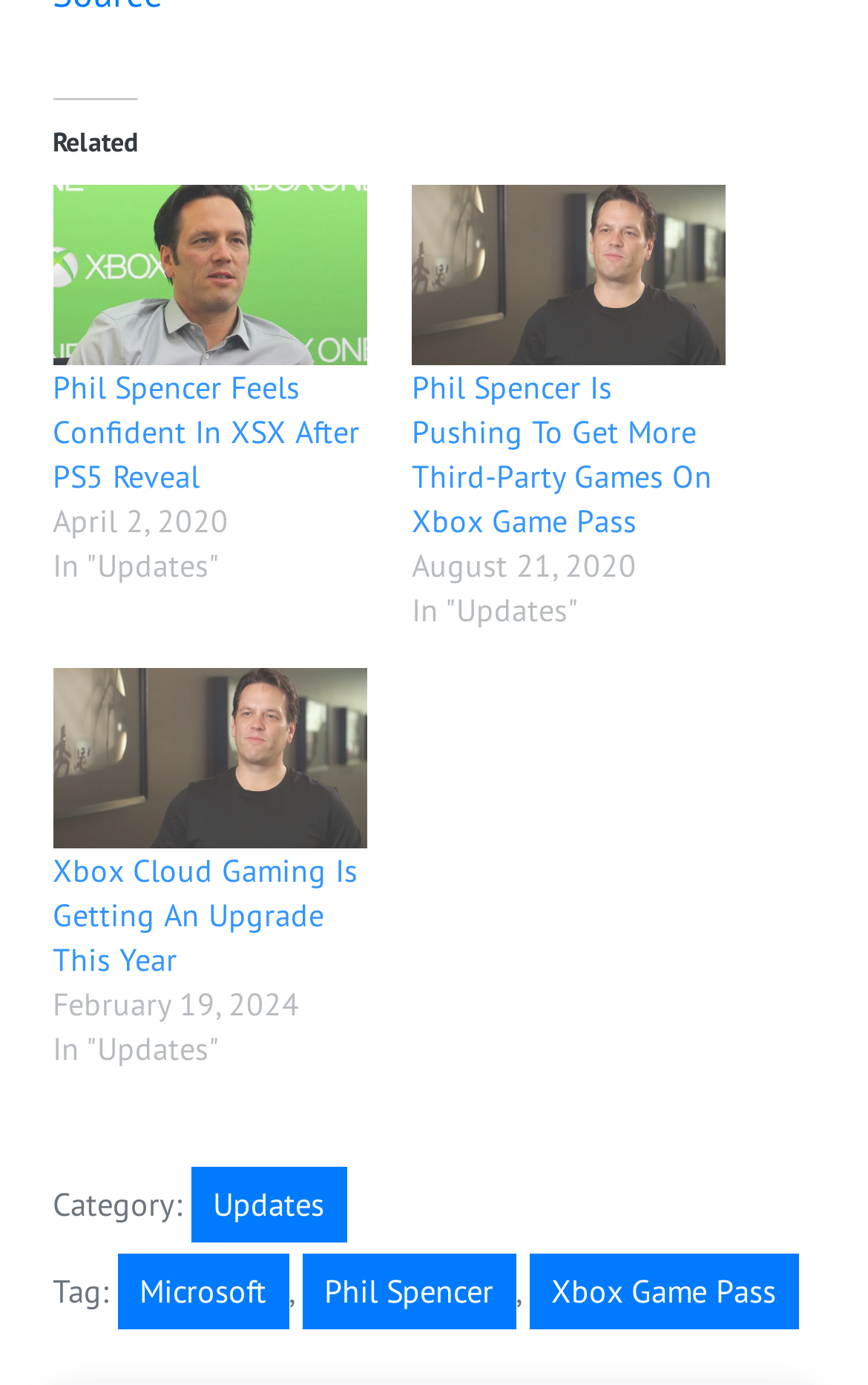Identify the bounding box coordinates for the UI element that matches this description: "Gplus".

None